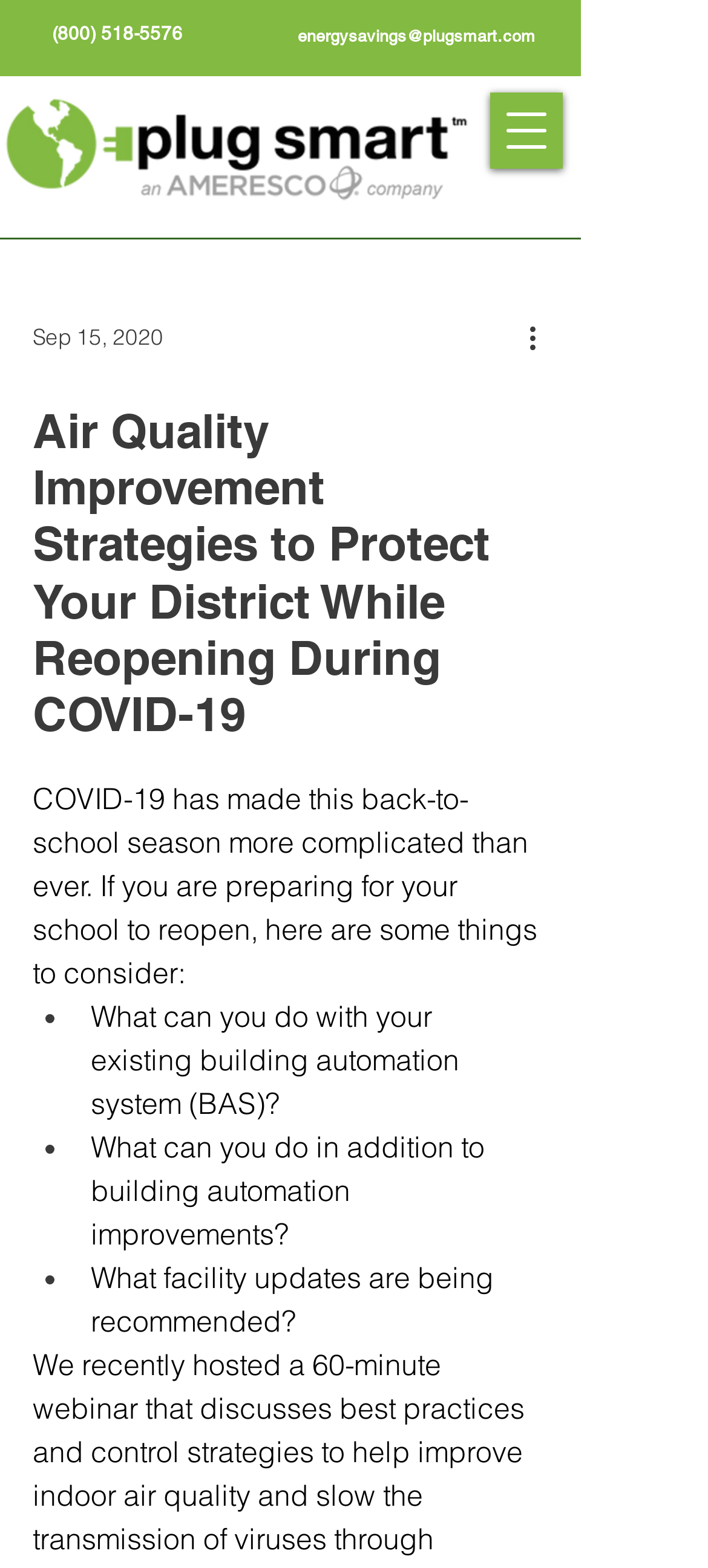Reply to the question below using a single word or brief phrase:
What is the date mentioned on the webpage?

Sep 15, 2020